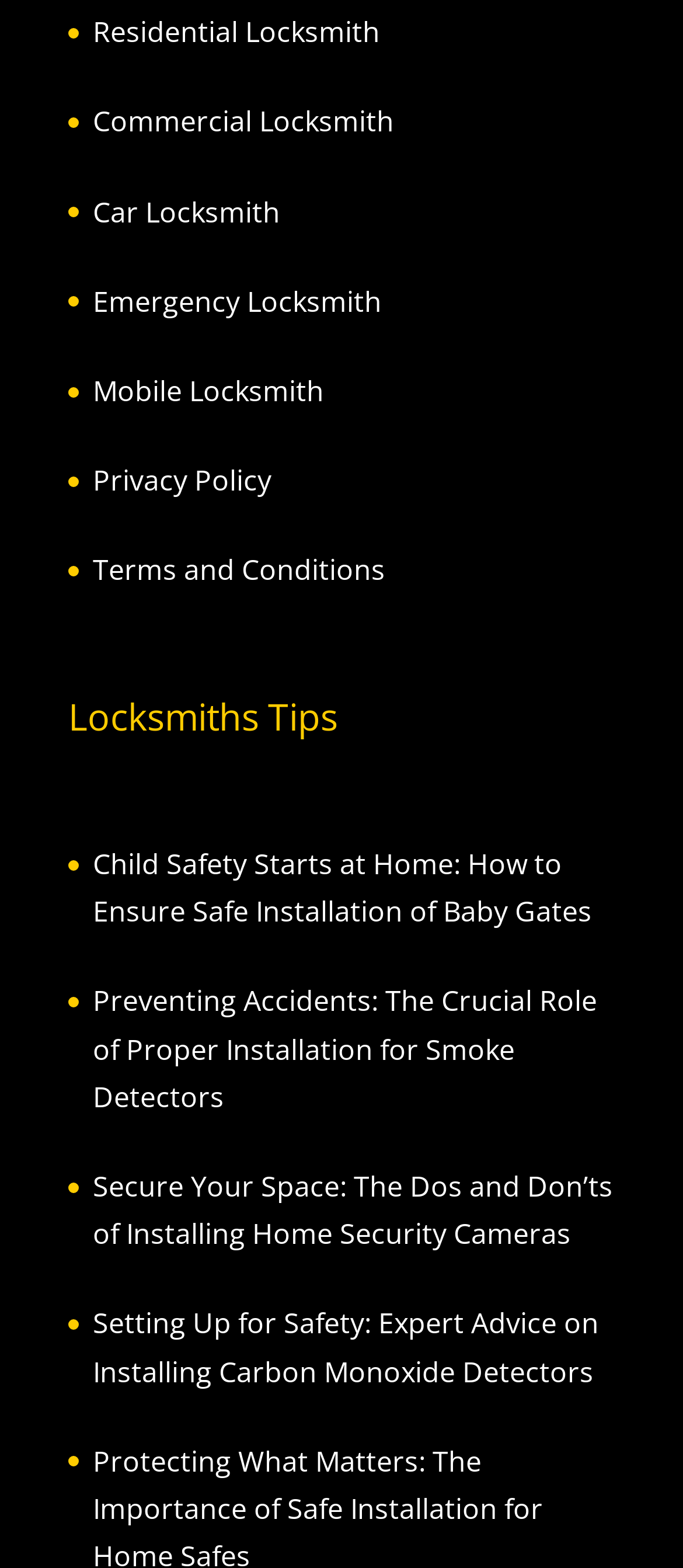Pinpoint the bounding box coordinates of the area that should be clicked to complete the following instruction: "Click on Residential Locksmith". The coordinates must be given as four float numbers between 0 and 1, i.e., [left, top, right, bottom].

[0.136, 0.008, 0.556, 0.033]